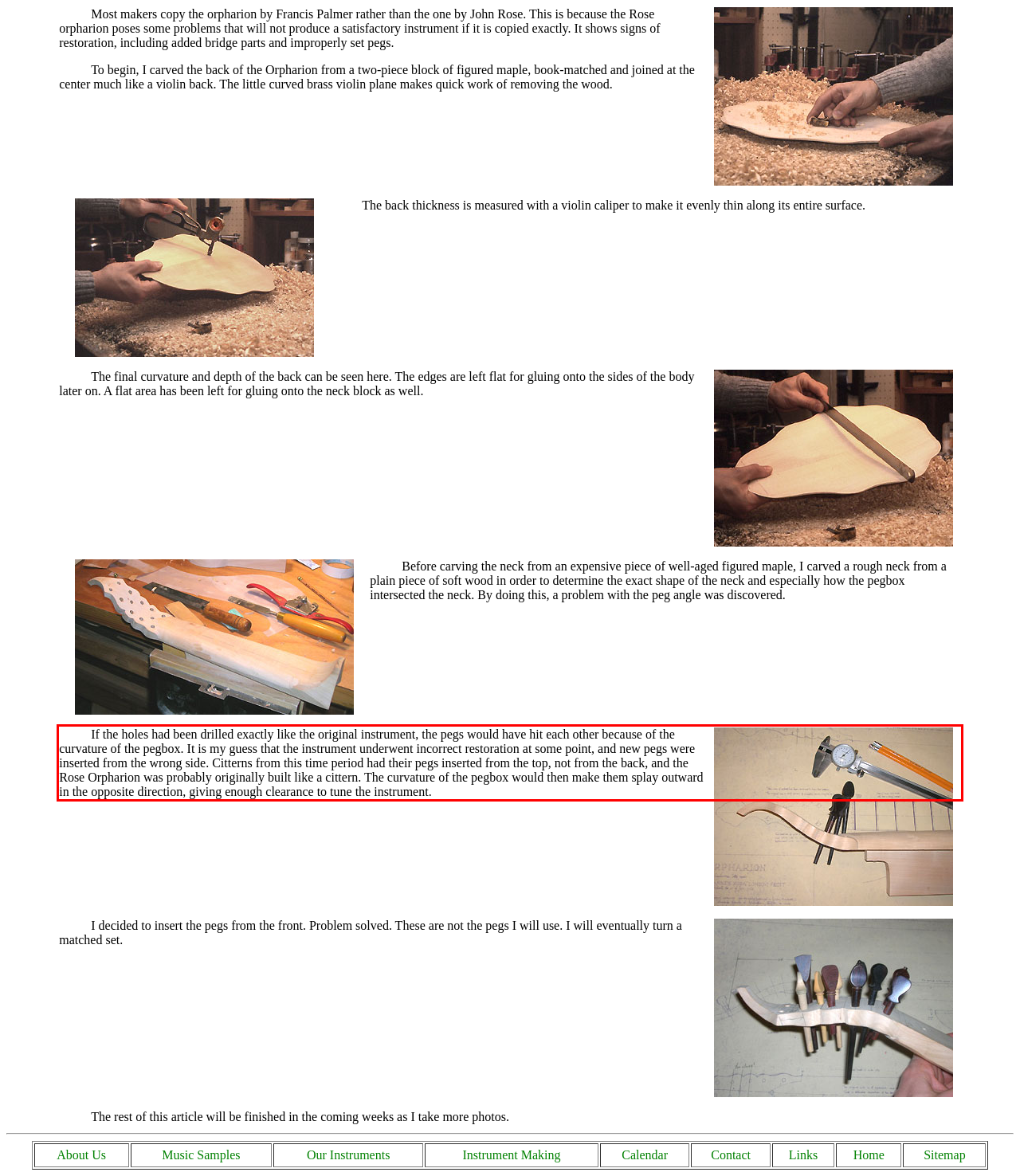Please examine the screenshot of the webpage and read the text present within the red rectangle bounding box.

If the holes had been drilled exactly like the original instrument, the pegs would have hit each other because of the curvature of the pegbox. It is my guess that the instrument underwent incorrect restoration at some point, and new pegs were inserted from the wrong side. Citterns from this time period had their pegs inserted from the top, not from the back, and the Rose Orpharion was probably originally built like a cittern. The curvature of the pegbox would then make them splay outward in the opposite direction, giving enough clearance to tune the instrument.